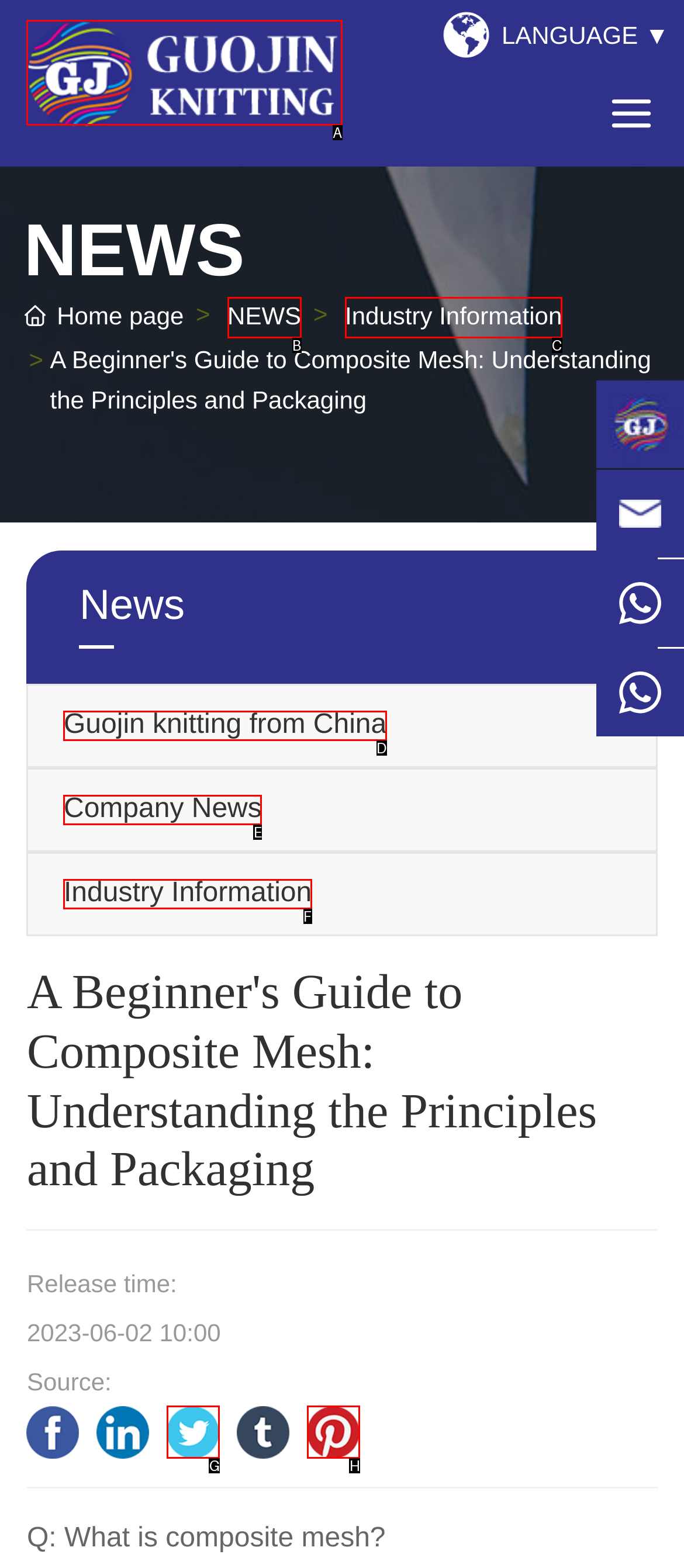Using the element description: Guojin knitting from China, select the HTML element that matches best. Answer with the letter of your choice.

D